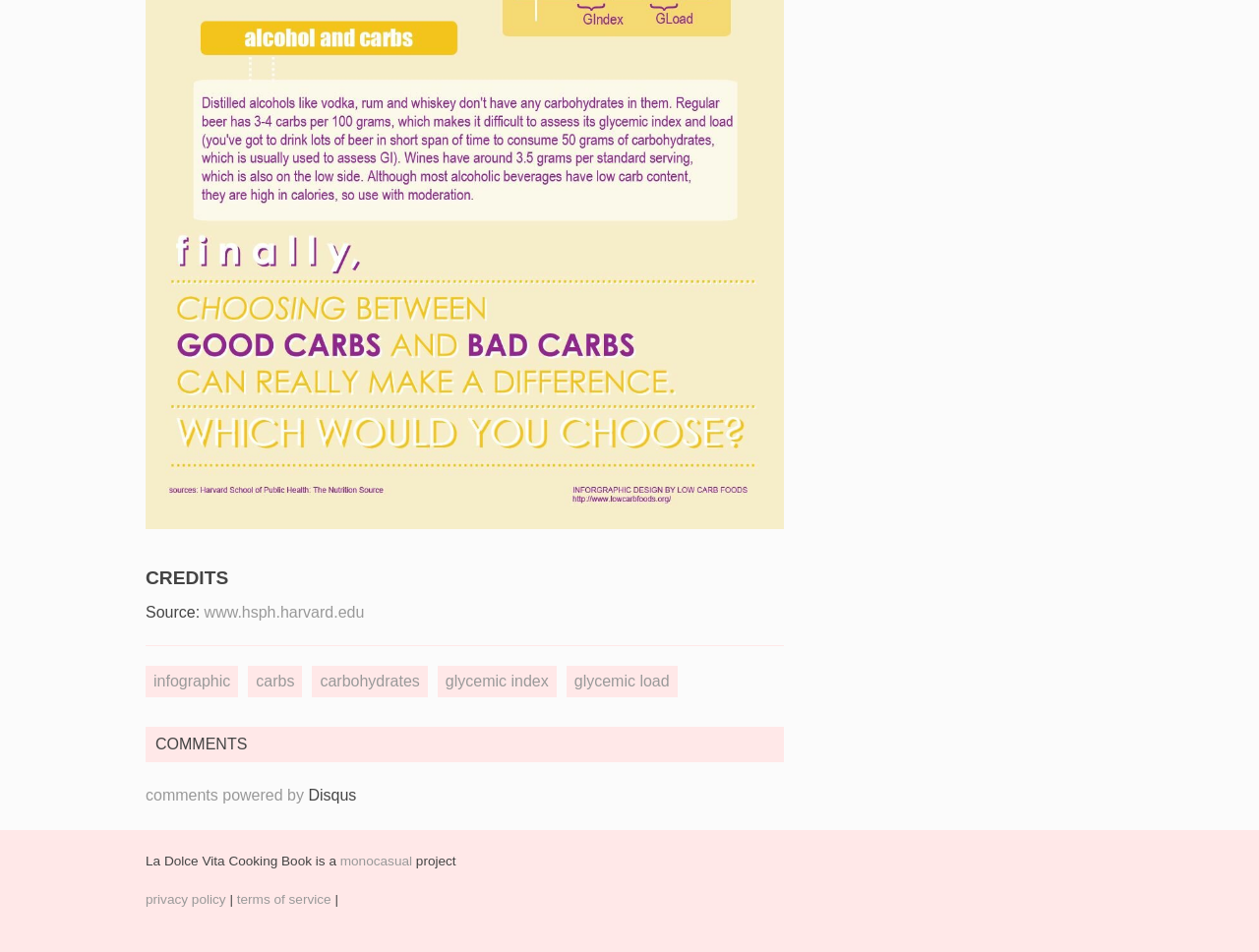Identify the bounding box coordinates of the section that should be clicked to achieve the task described: "Visit the Harvard website".

[0.162, 0.635, 0.289, 0.652]